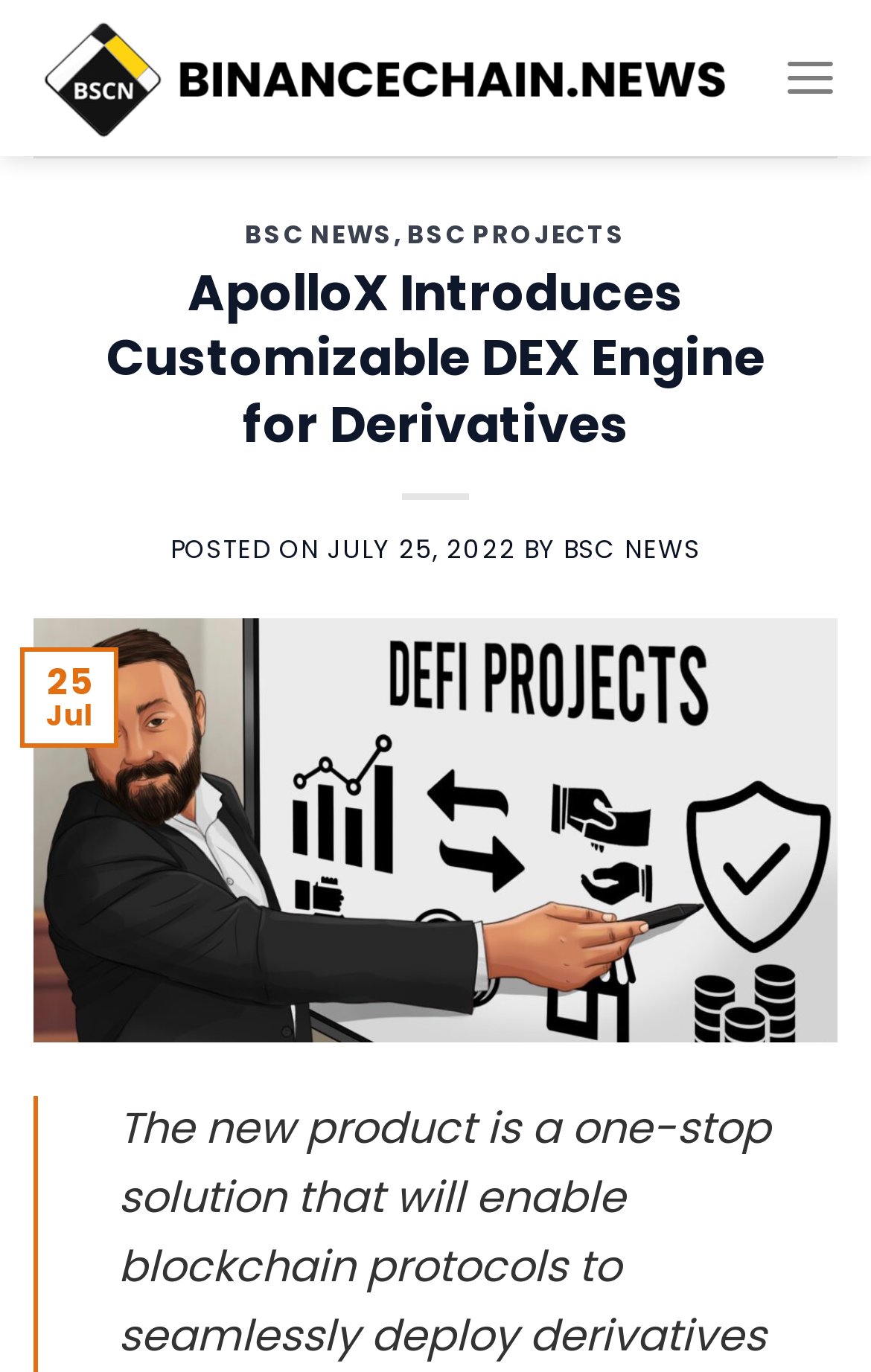What is the date of the post?
Please look at the screenshot and answer in one word or a short phrase.

July 25, 2022